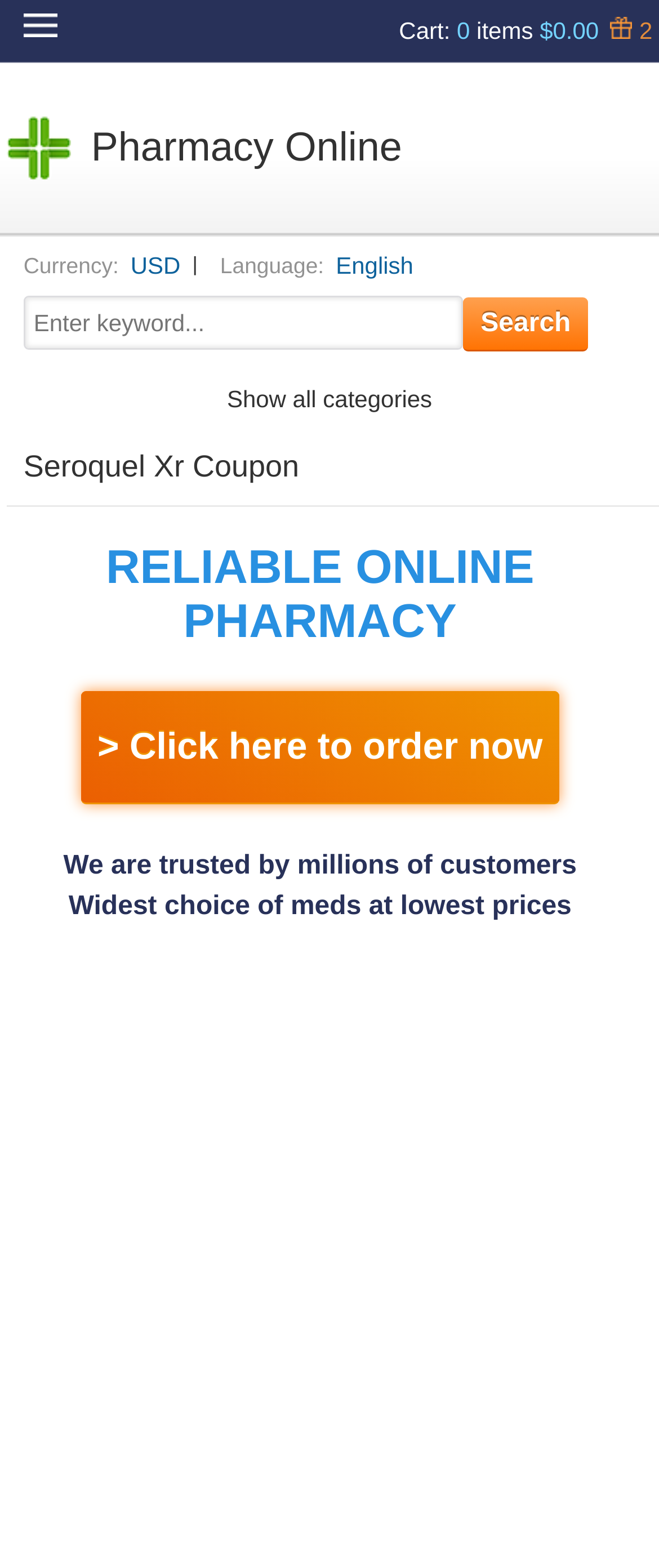Bounding box coordinates should be provided in the format (top-left x, top-left y, bottom-right x, bottom-right y) with all values between 0 and 1. Identify the bounding box for this UI element: 11??-Hydroxysteroid Dehydrogenase

None